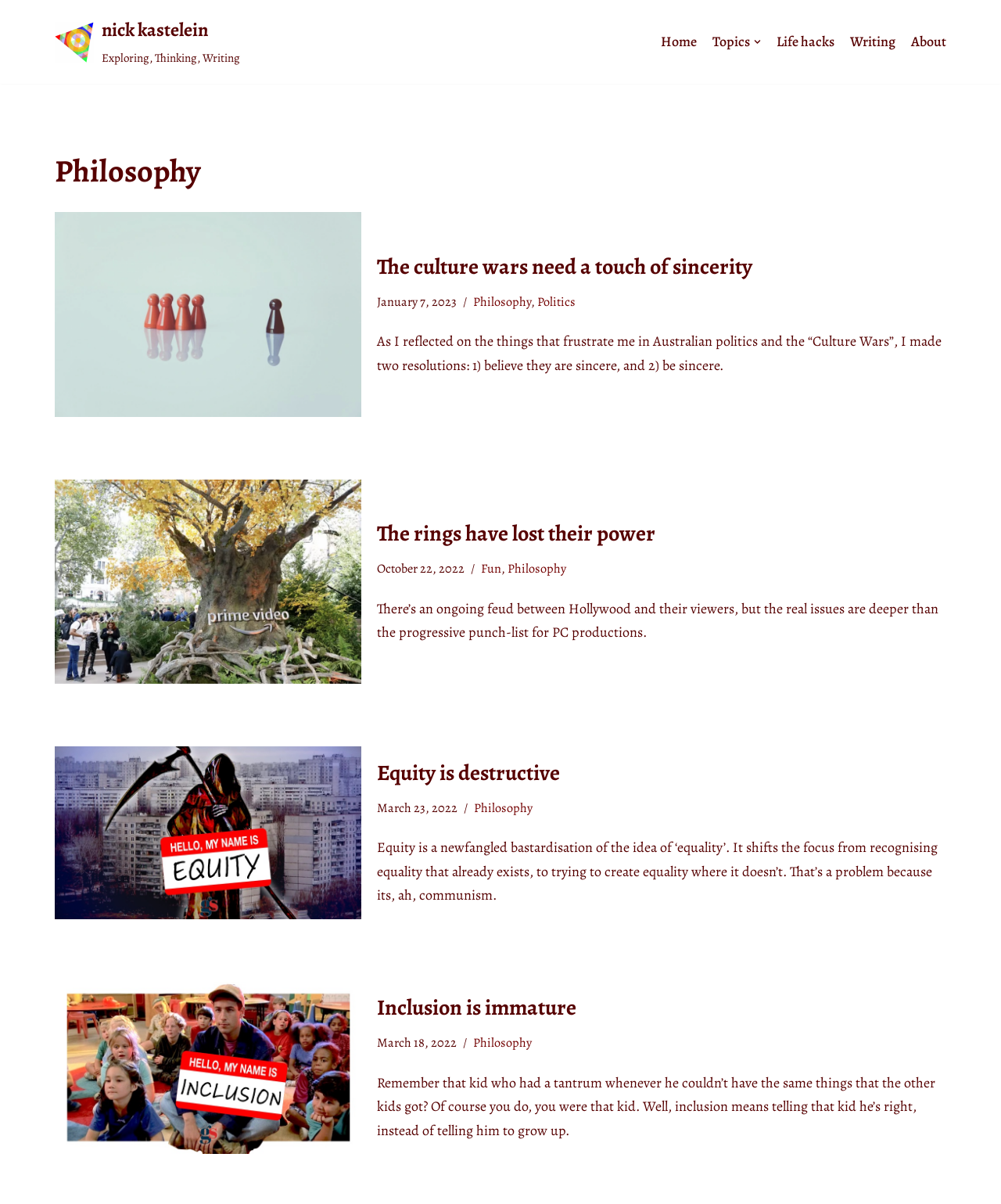Use the details in the image to answer the question thoroughly: 
What is the category of the third article?

The category of the third article can be determined by reading the link 'Philosophy' below the heading 'Equity is destructive', which suggests that the category of the article is Philosophy.